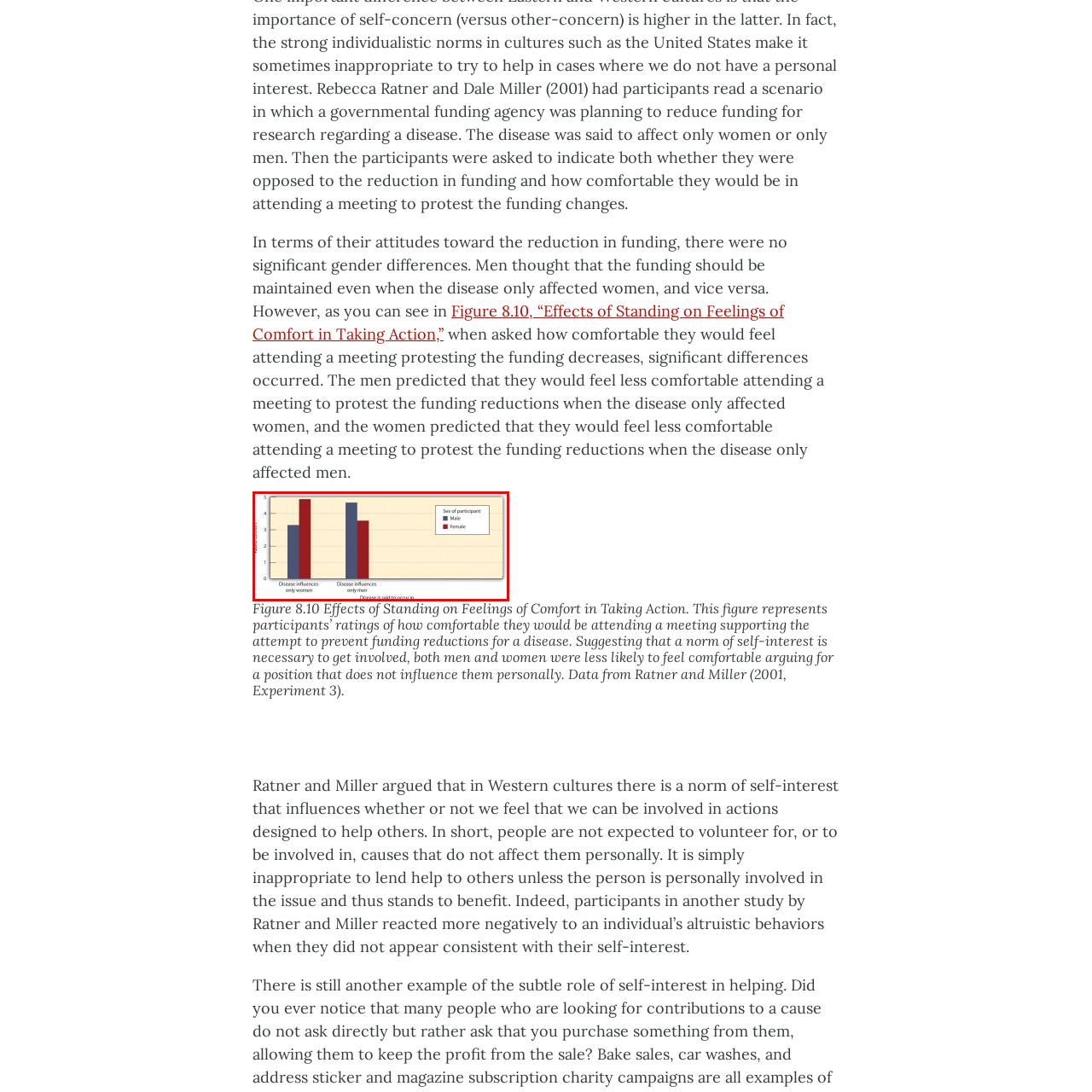Refer to the section enclosed in the red box, What motivates individuals to engage in advocacy? Please answer briefly with a single word or phrase.

Personal involvement